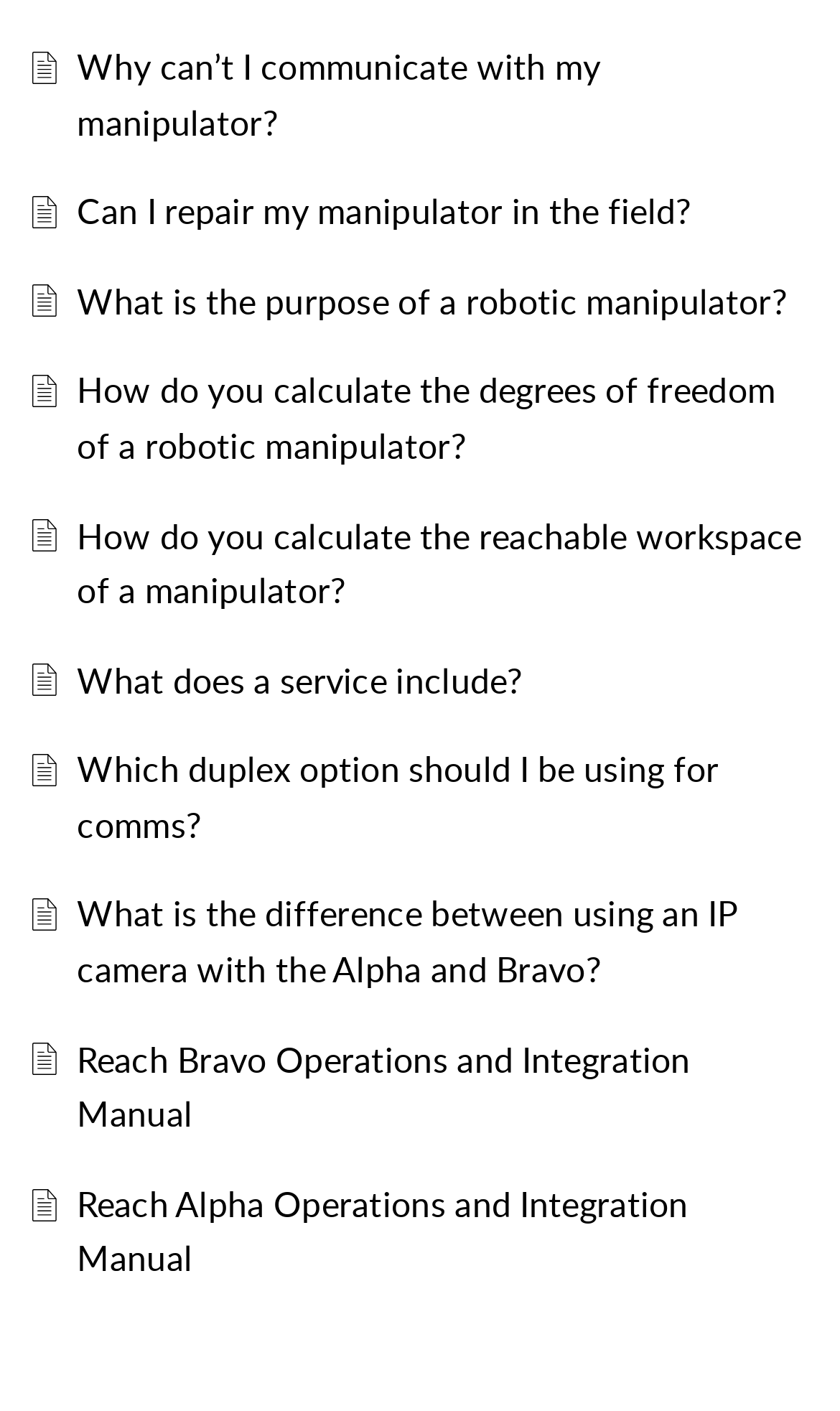Identify the coordinates of the bounding box for the element that must be clicked to accomplish the instruction: "View 'Reach Bravo Operations and Integration Manual'".

[0.092, 0.734, 0.822, 0.807]